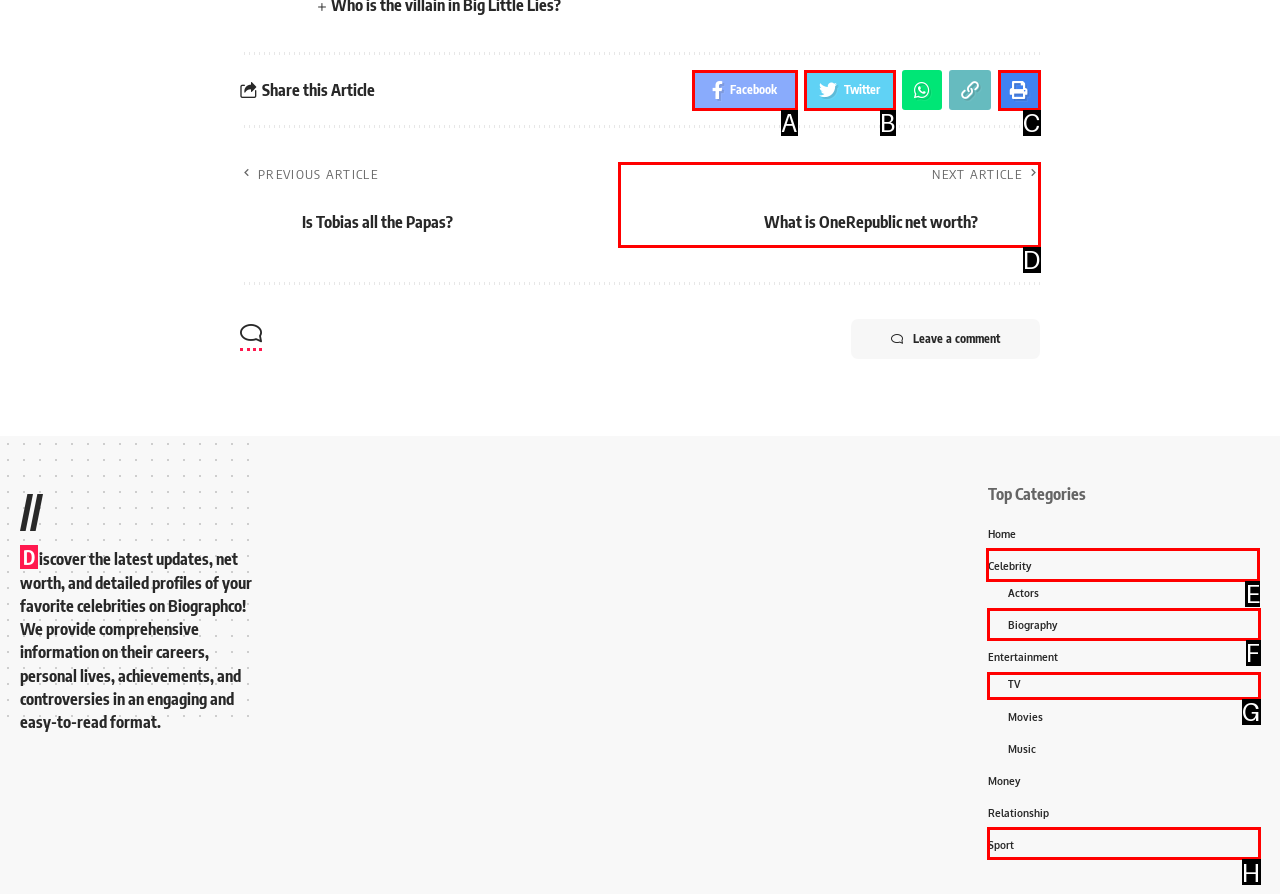Indicate the HTML element to be clicked to accomplish this task: Explore the celebrity category Respond using the letter of the correct option.

E